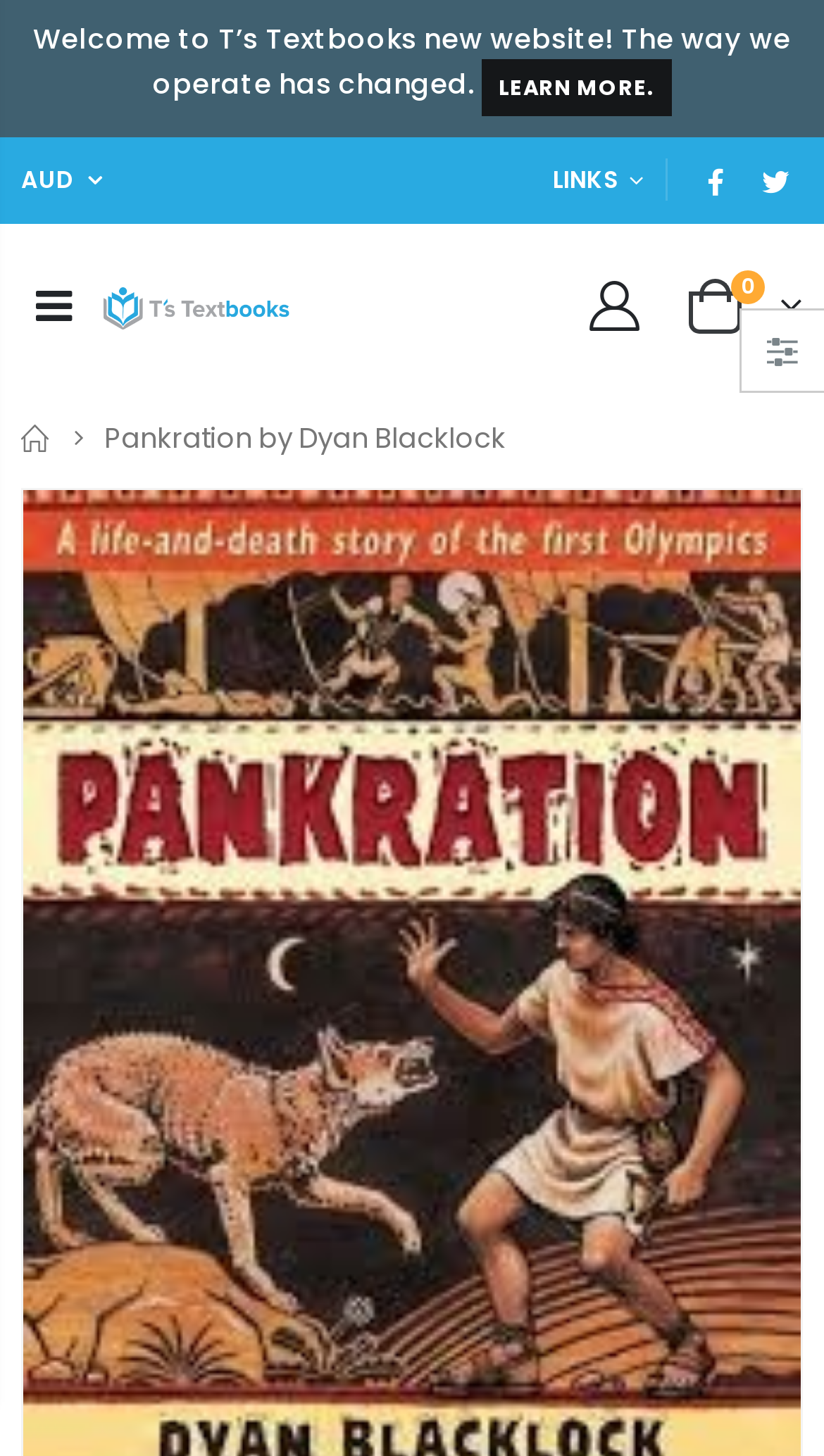What is the name of the author of the book 'Pankration'?
Based on the image, provide your answer in one word or phrase.

Dyan Blacklock